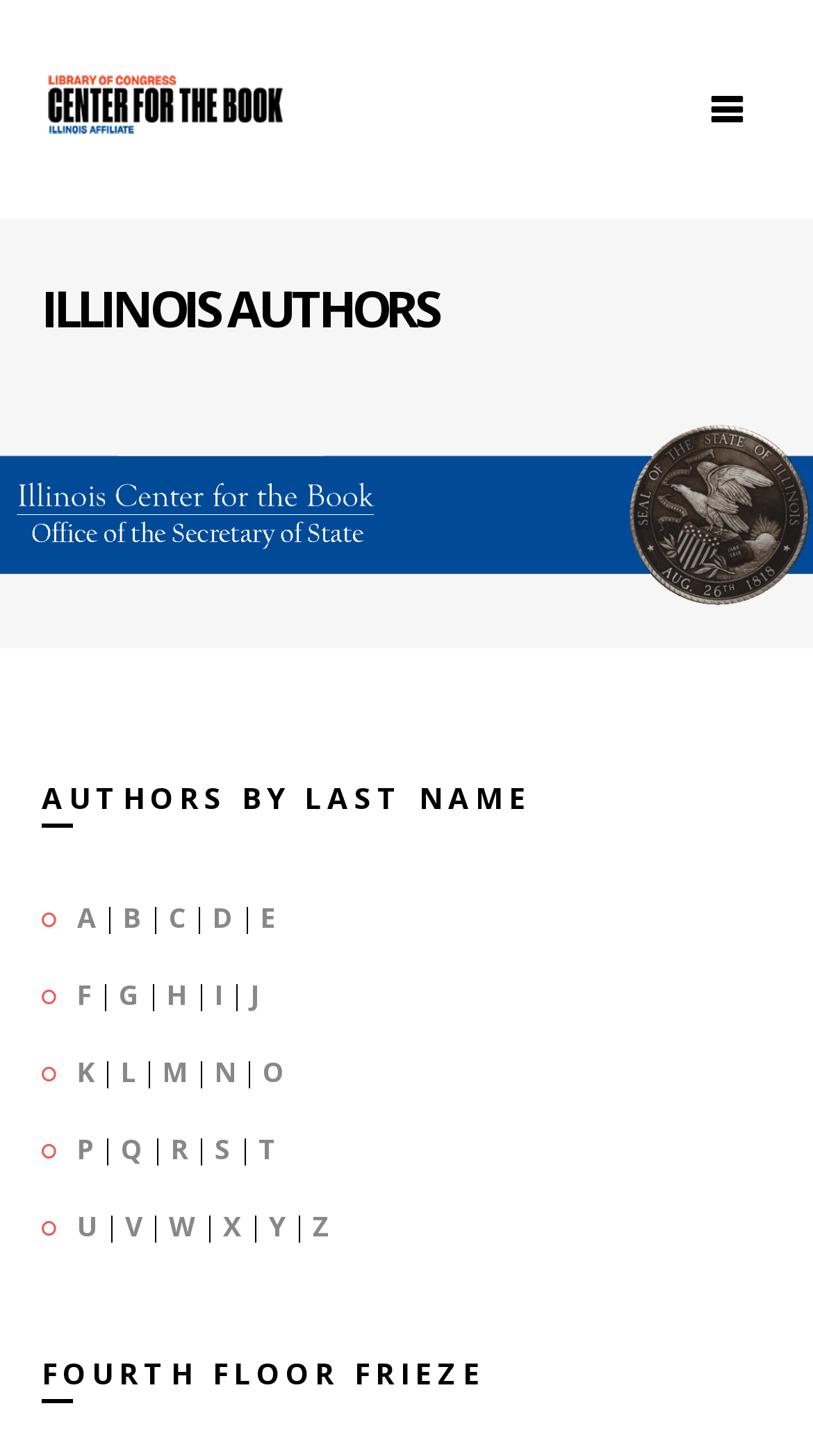How many authors are listed on this page?
Using the information from the image, answer the question thoroughly.

I counted the number of links with single letters (A to Z) on the page, which represent the authors listed by last name.